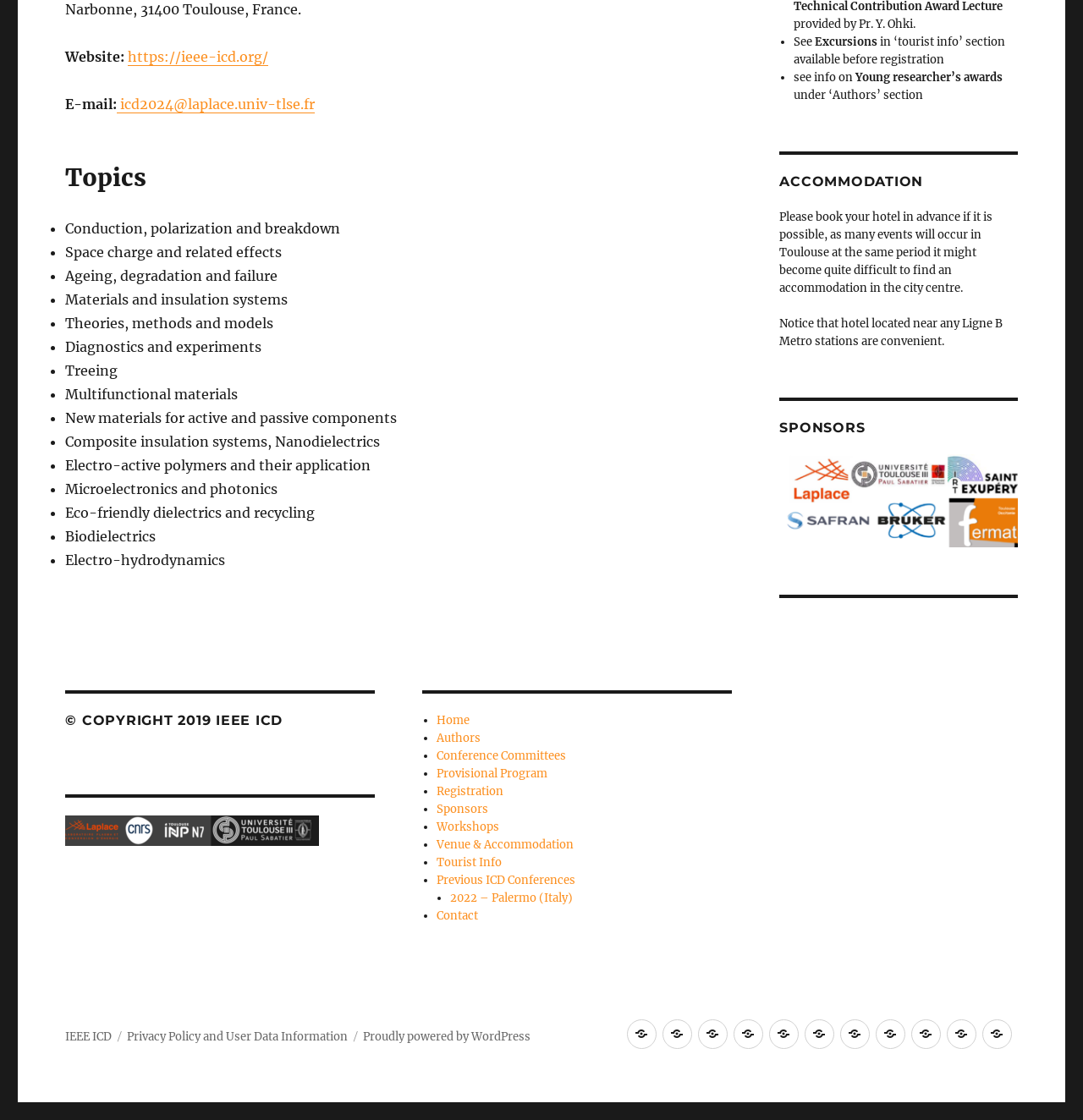Give a one-word or short phrase answer to this question: 
How many menu items are there?

14